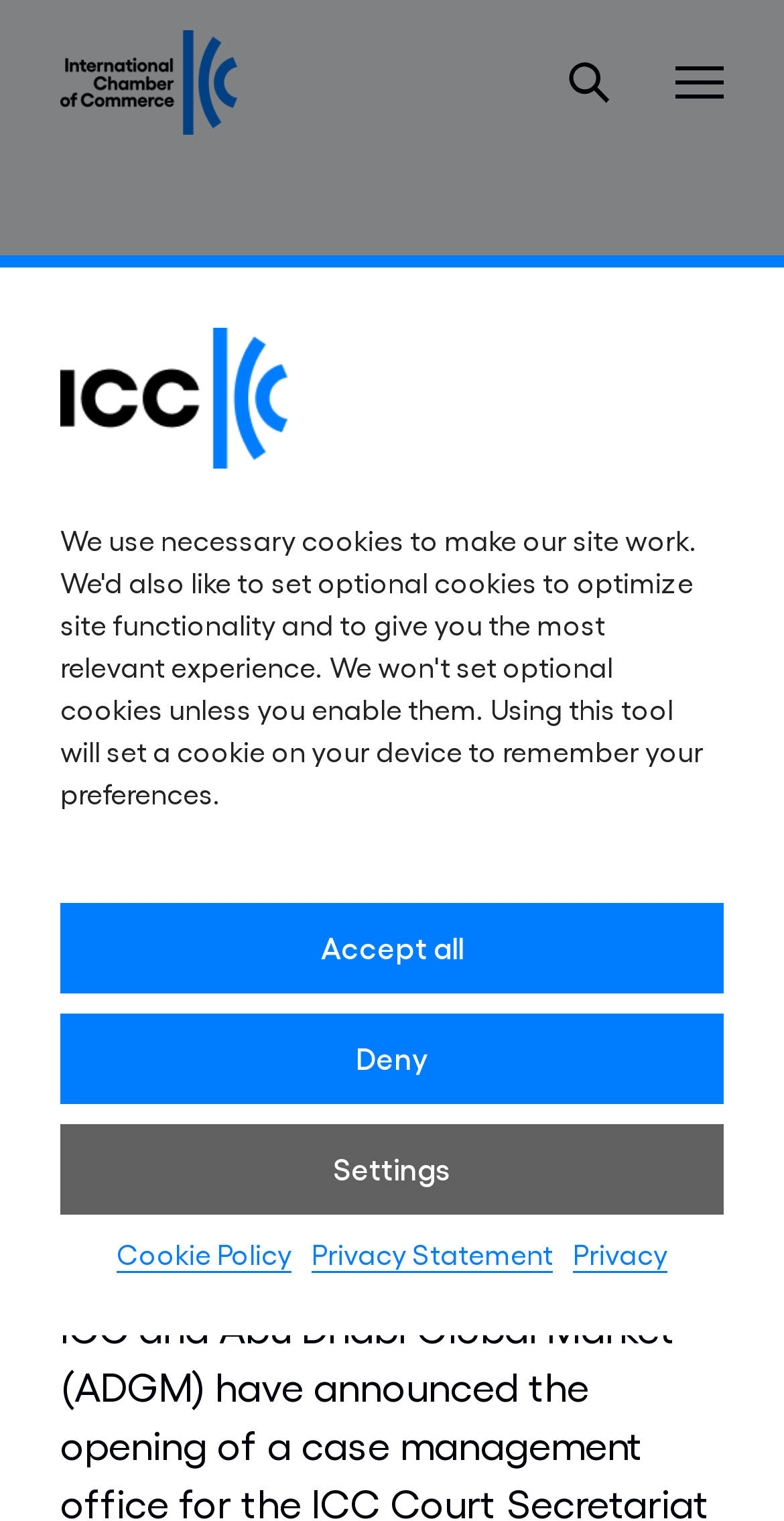What is the organization mentioned in the news article?
Using the image provided, answer with just one word or phrase.

ICC